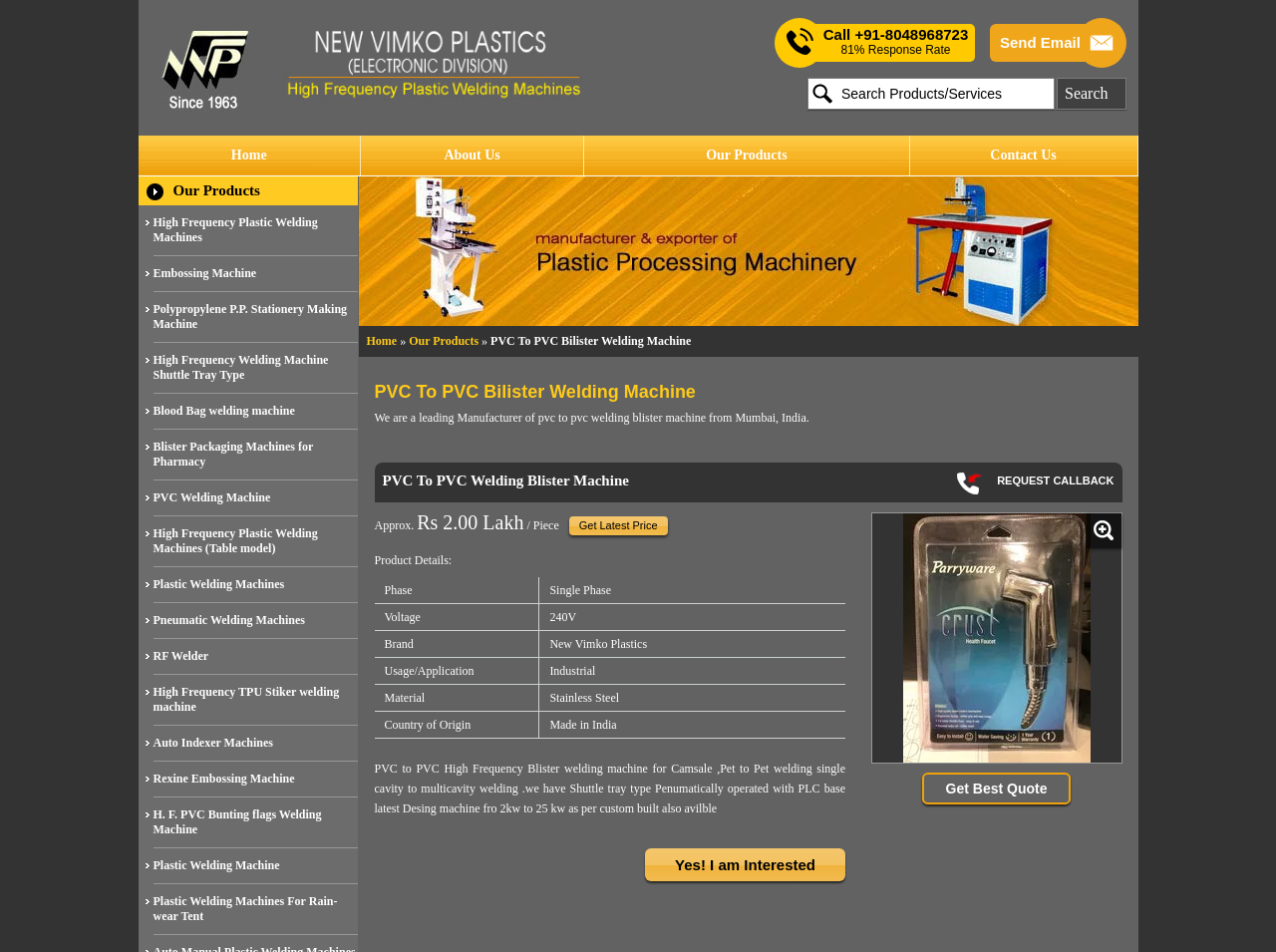Please specify the bounding box coordinates for the clickable region that will help you carry out the instruction: "Get a quote for the PVC To PVC Bilister Welding Machine".

[0.741, 0.82, 0.821, 0.837]